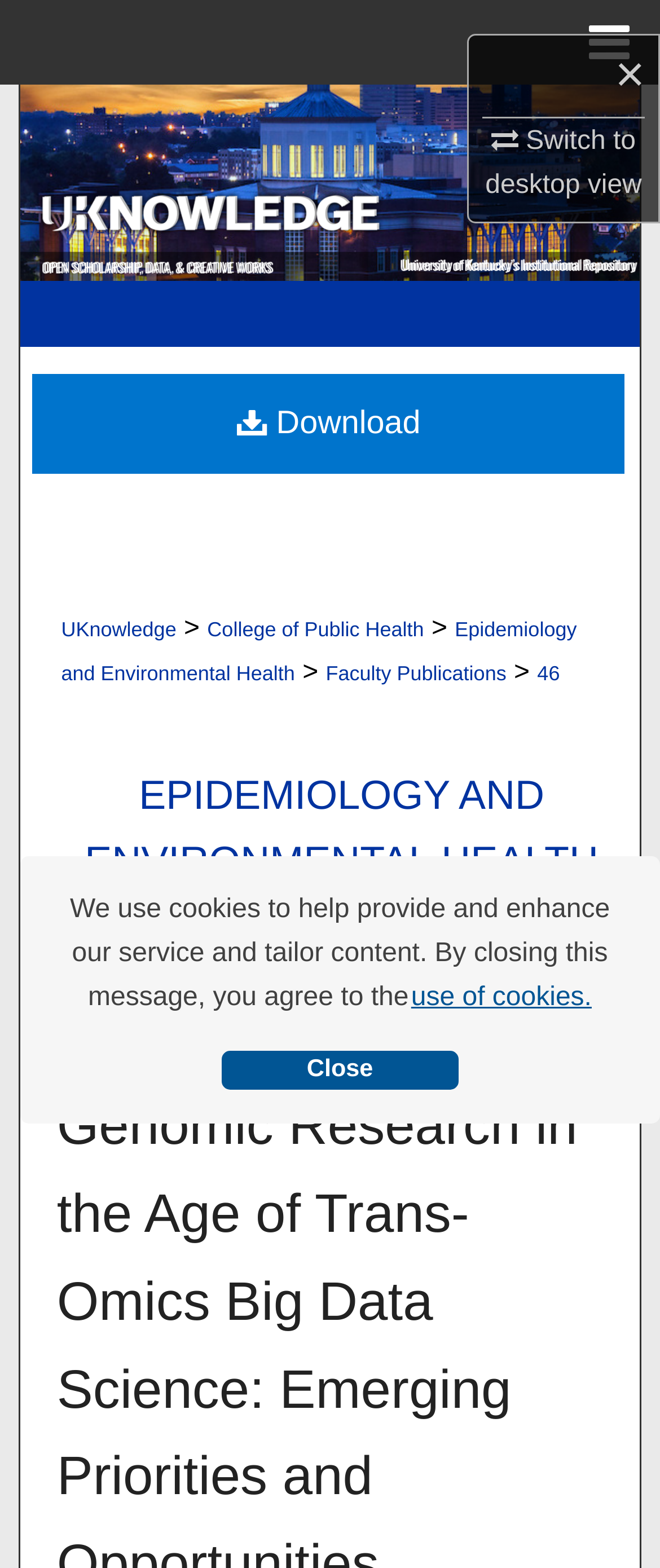What is the name of the college associated with the publication?
Give a detailed response to the question by analyzing the screenshot.

I found the answer by looking at the links on the webpage, which include 'UKnowledge' and 'College of Public Health'. This suggests that the publication is associated with the College of Public Health.